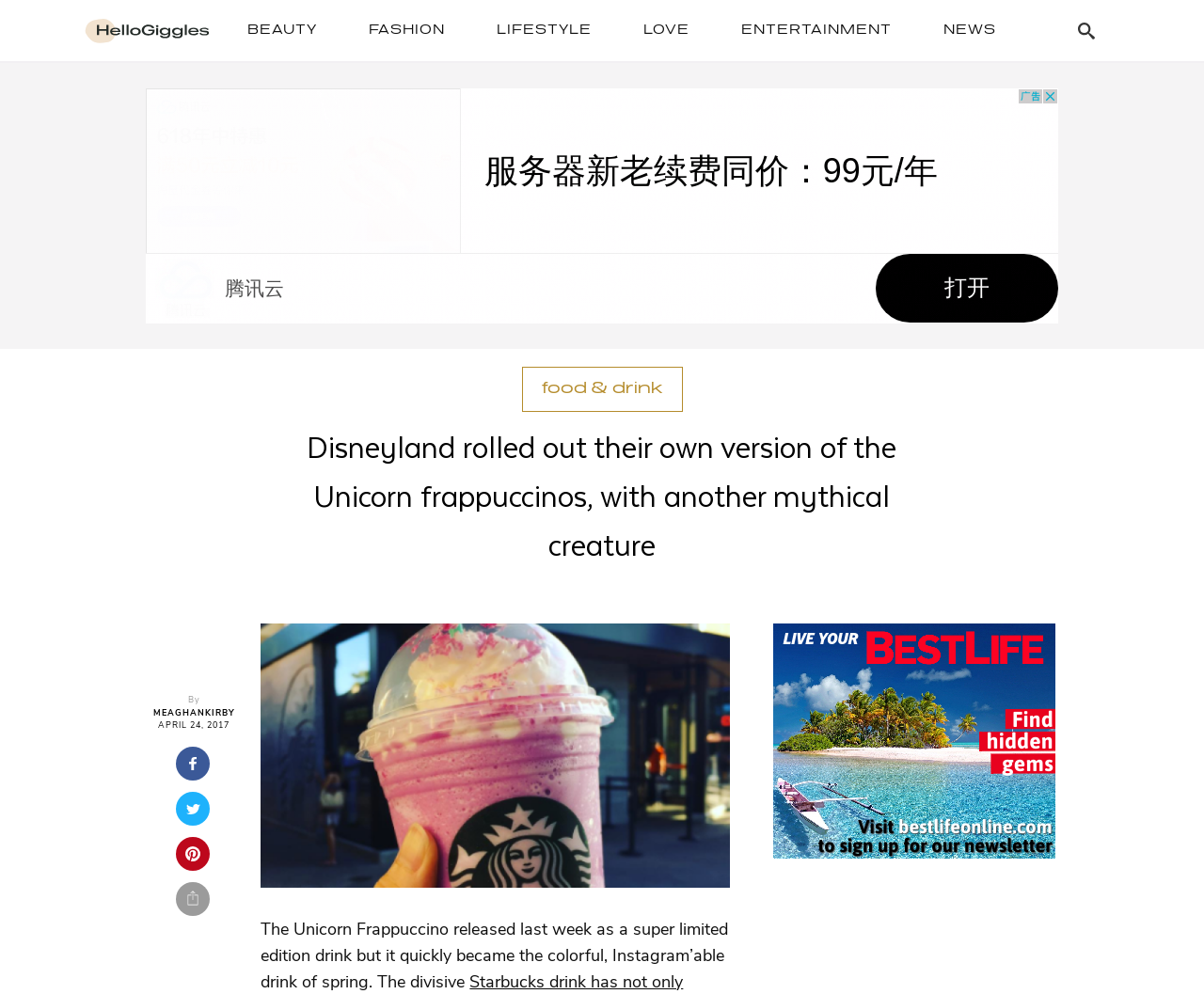Construct a comprehensive description capturing every detail on the webpage.

This webpage appears to be an article about a new drink at Disneyland, the Pink Pegasus, which is being compared to the Unicorn Frappuccino. At the top of the page, there is a link to the website "HelloGiggles" accompanied by a small image. Below this, there are several links to different categories, including "BEAUTY", "FASHION", "LIFESTYLE", "LOVE", "ENTERTAINMENT", and "NEWS", which are arranged horizontally across the page. 

To the right of these links, there is a search button with a small image inside. Below this, there is a large advertisement iframe that takes up a significant portion of the page. 

The main content of the article begins with a heading that summarizes the topic of the article. Below this, there is a link to a category "food & drink" and a series of links and images that appear to be related to the author of the article, including their name and a date. 

The main body of the article is composed of a large image, likely of the Pink Pegasus drink, accompanied by a block of text that describes the drink and its comparison to the Unicorn Frappuccino. There are also several smaller images and links scattered throughout the article, which may be related to the topic or used for decorative purposes. At the bottom of the page, there is another advertisement iframe.